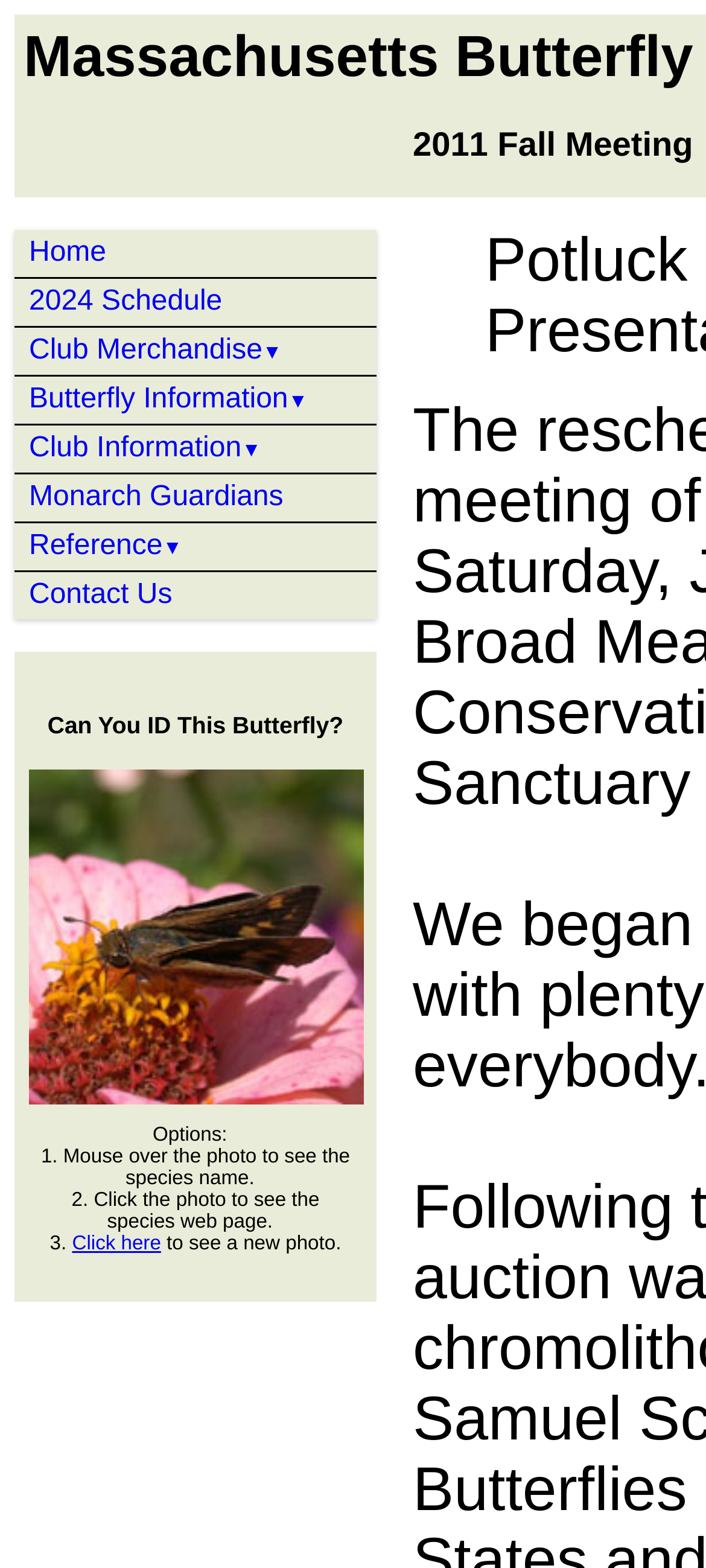Find the bounding box coordinates of the area that needs to be clicked in order to achieve the following instruction: "Learn about Butterfly Conservation". The coordinates should be specified as four float numbers between 0 and 1, i.e., [left, top, right, bottom].

[0.154, 0.271, 0.656, 0.291]